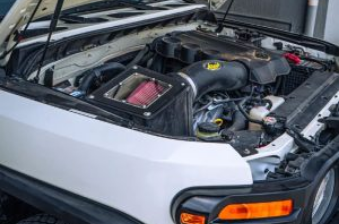What is the overall presentation of the engine compartment?
Refer to the screenshot and deliver a thorough answer to the question presented.

The caption describes the engine compartment as having a 'careful balance between aesthetics and functionality', implying that the presentation is not only visually appealing but also prioritizes functionality and organization.